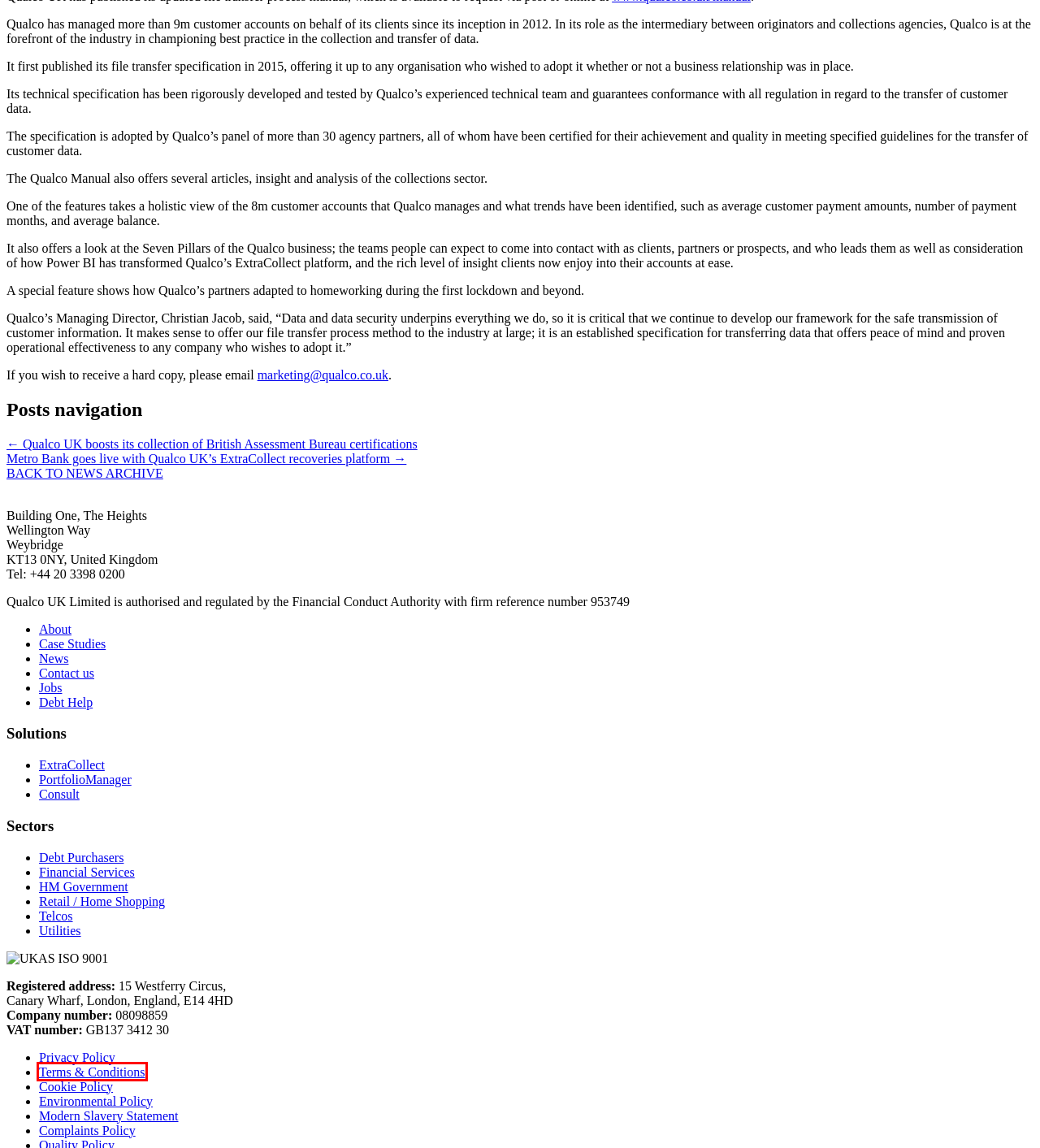Review the screenshot of a webpage containing a red bounding box around an element. Select the description that best matches the new webpage after clicking the highlighted element. The options are:
A. Terms & Conditions | Qualco
B. Qualco Cup | Qualco
C. Case Studies | Qualco
D. Privacy Policy | Qualco
E. About | Qualco
F. Metro Bank goes live with Qualco UK’s ExtraCollect | Qualco
G. Qualco UK is accredited with ISO 9001 | Qualco
H. Environmental Policy | Qualco

A